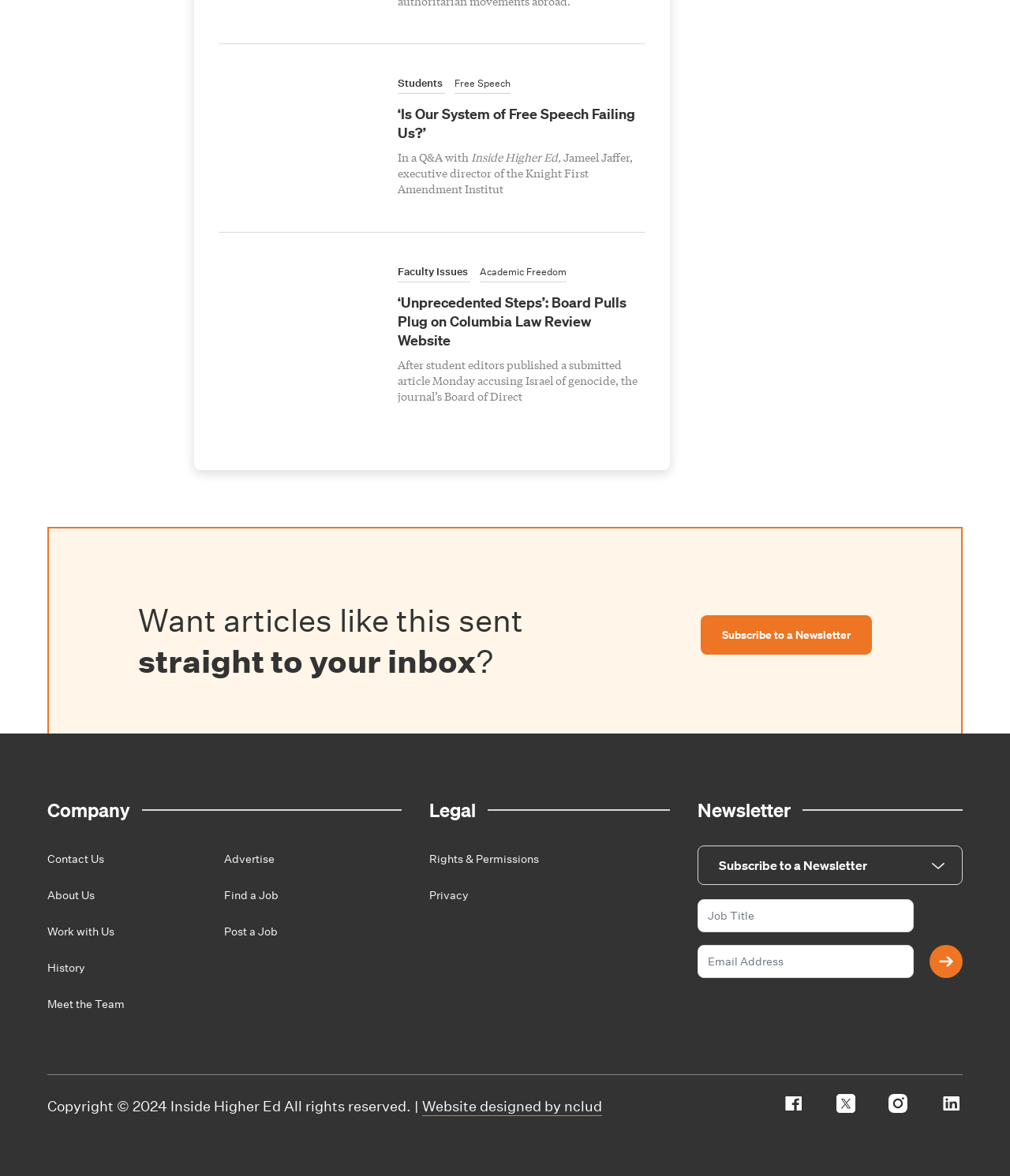Determine the bounding box coordinates of the section to be clicked to follow the instruction: "Click on the link to contact us". The coordinates should be given as four float numbers between 0 and 1, formatted as [left, top, right, bottom].

[0.047, 0.724, 0.103, 0.737]